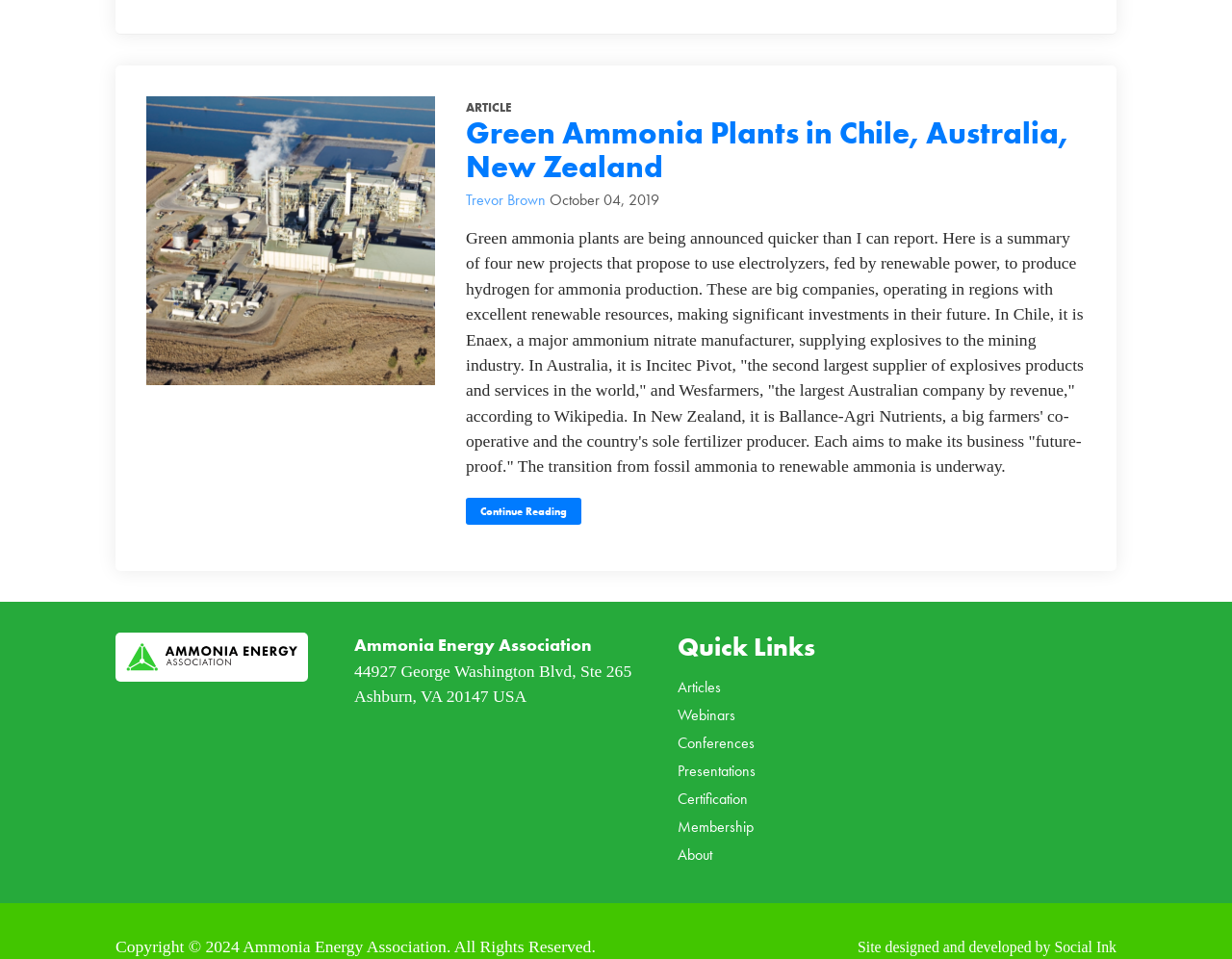Please specify the bounding box coordinates of the region to click in order to perform the following instruction: "Explore the Articles section".

[0.55, 0.706, 0.585, 0.727]